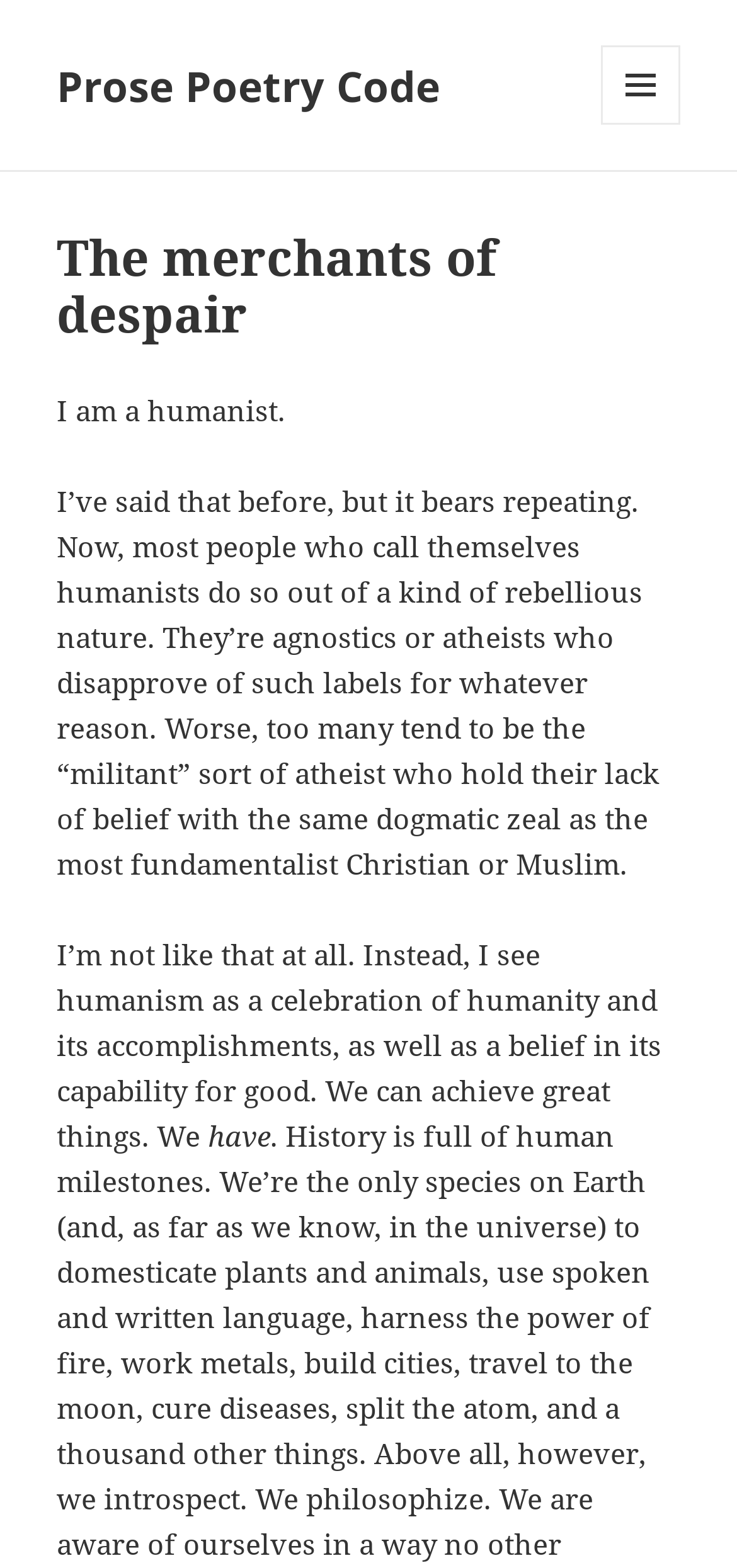Give a detailed account of the webpage, highlighting key information.

The webpage is titled "The merchants of despair – Prose Poetry Code" and features a prominent link to "Prose Poetry Code" at the top left corner. Below this link, there is a button labeled "MENU AND WIDGETS" at the top right corner, which is not expanded by default.

Upon expanding the button, a header section is revealed, containing a heading that matches the webpage title, "The merchants of despair". Below this heading, there are four blocks of text. The first block reads, "I am a humanist." The second block is a longer paragraph that discusses the concept of humanism, distinguishing the author's perspective from others who identify as humanists. The third block continues this discussion, describing the author's view of humanism as a celebration of humanity and its accomplishments. The fourth block is a single word, "have", which appears to be a continuation of the previous sentence.

Overall, the webpage appears to be a personal blog or essay that explores the author's perspective on humanism. The text is presented in a clear and readable format, with a simple layout that facilitates easy navigation.